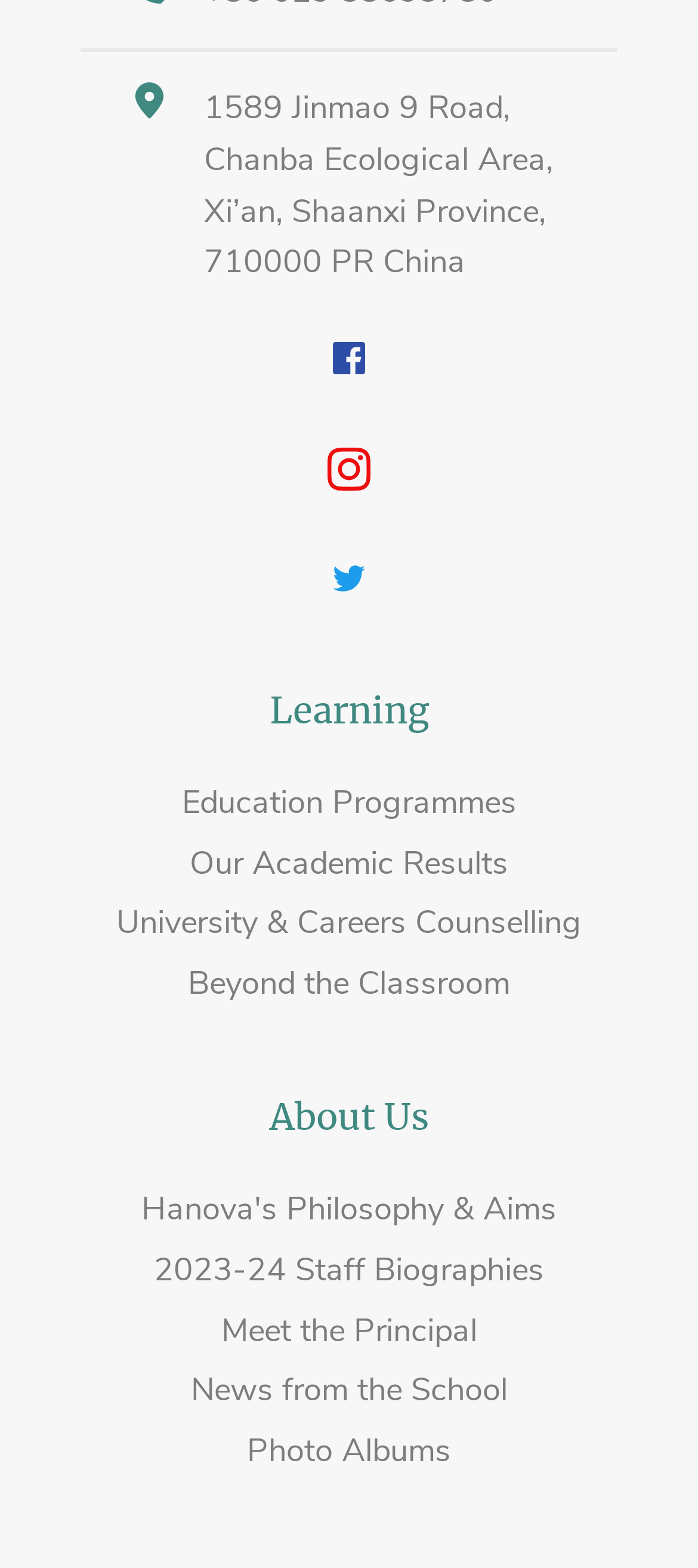Identify the bounding box of the UI element described as follows: "Photo Albums". Provide the coordinates as four float numbers in the range of 0 to 1 [left, top, right, bottom].

[0.354, 0.911, 0.646, 0.939]